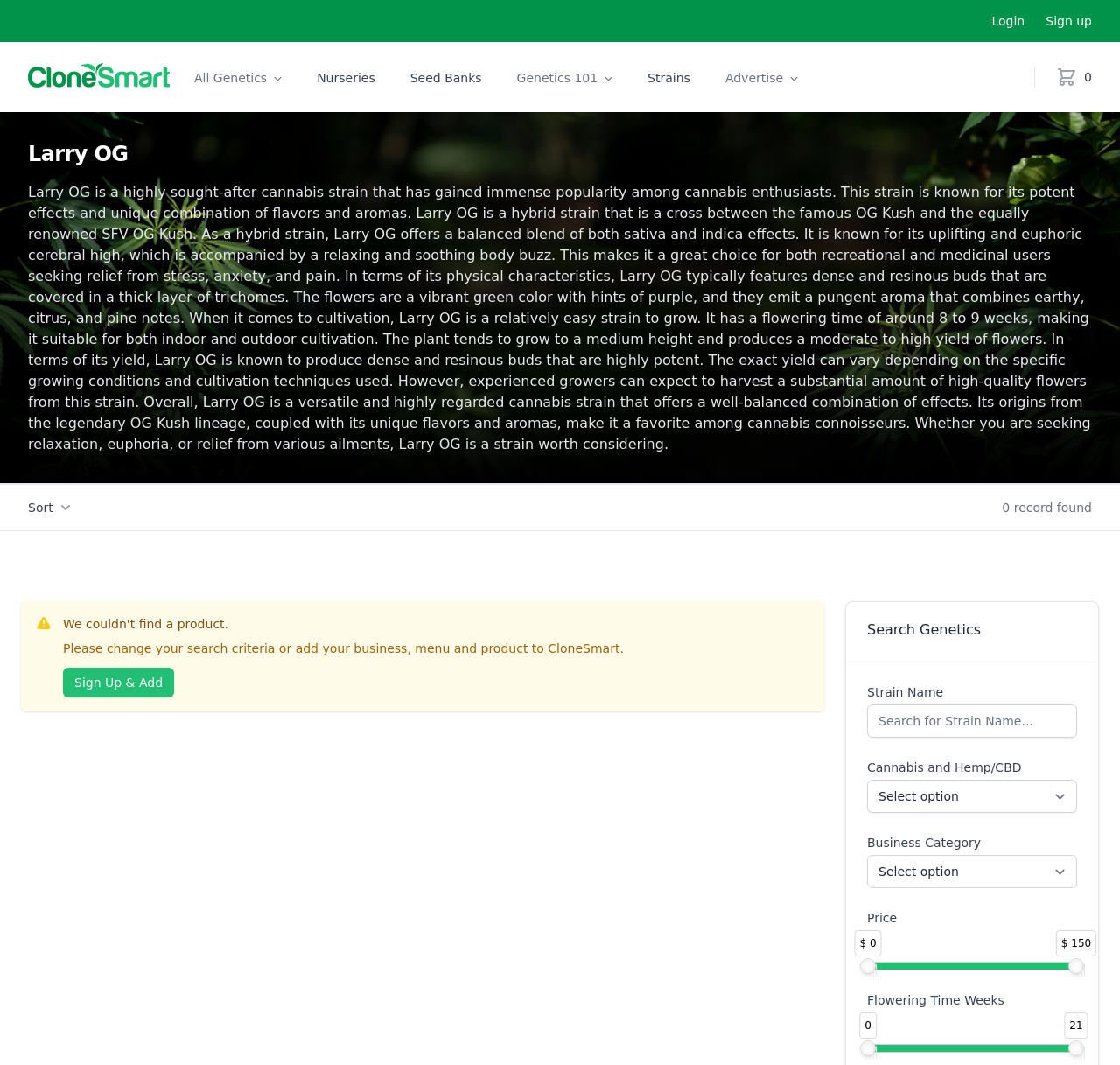Provide the bounding box coordinates of the HTML element this sentence describes: "name="strainname" placeholder="Search for Strain Name..."". The bounding box coordinates consist of four float numbers between 0 and 1, i.e., [left, top, right, bottom].

[0.774, 0.661, 0.962, 0.693]